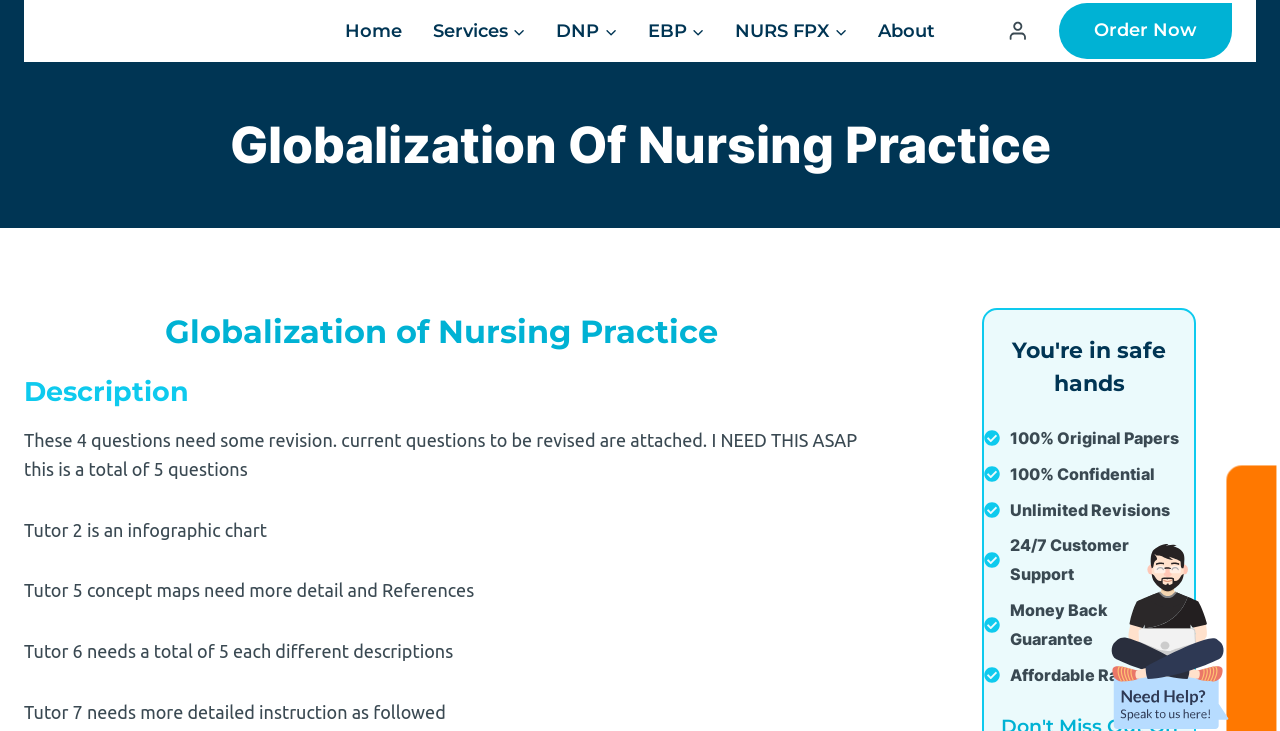What is the promise of the website regarding papers?
Refer to the image and provide a one-word or short phrase answer.

100% Original Papers